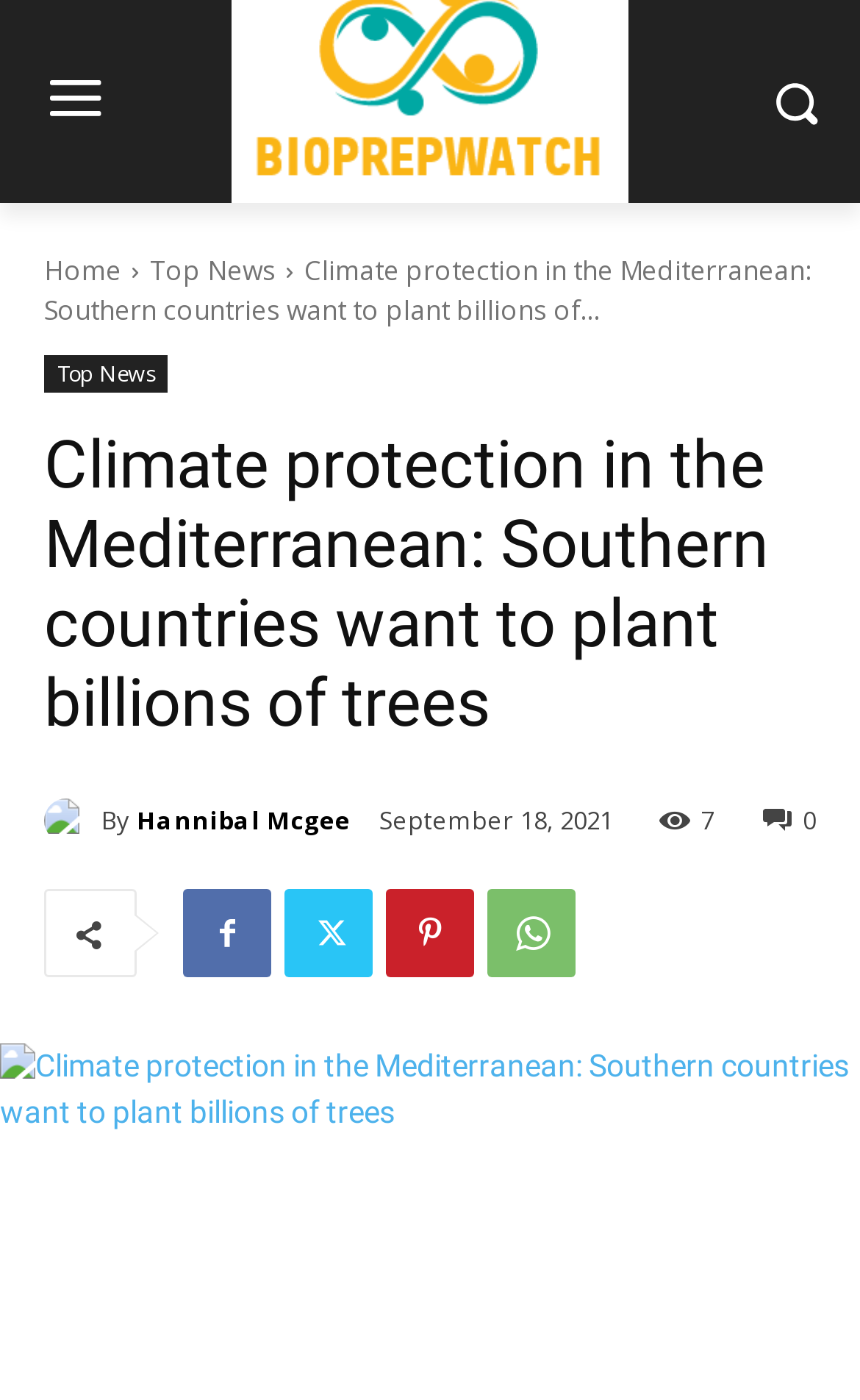Given the element description parent_node: By title="Hannibal Mcgee", identify the bounding box coordinates for the UI element on the webpage screenshot. The format should be (top-left x, top-left y, bottom-right x, bottom-right y), with values between 0 and 1.

[0.051, 0.57, 0.118, 0.602]